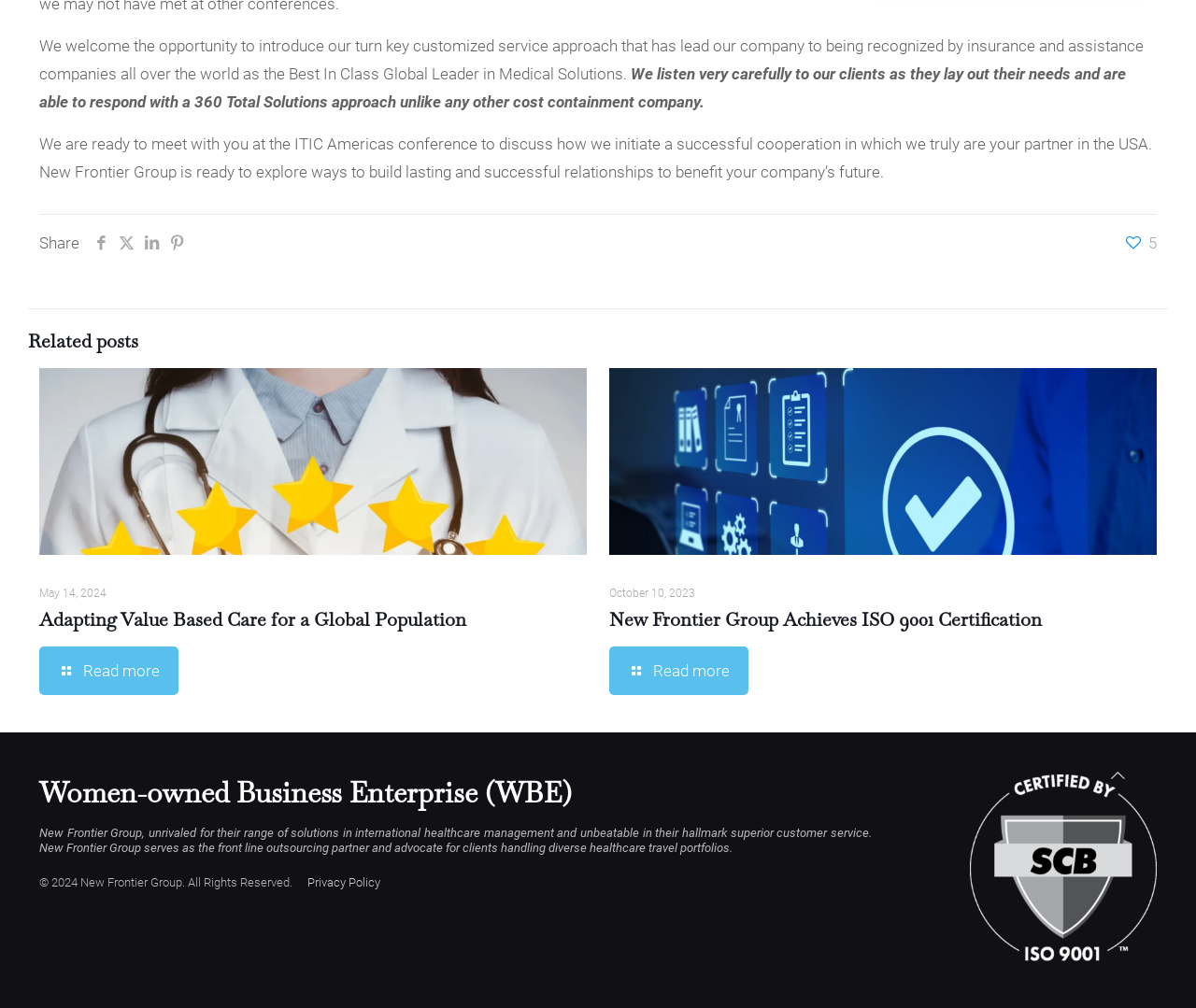Using details from the image, please answer the following question comprehensively:
What is the company's status regarding women-owned business?

According to the text 'Women-owned Business Enterprise (WBE)', the company is a Women-owned Business Enterprise (WBE).